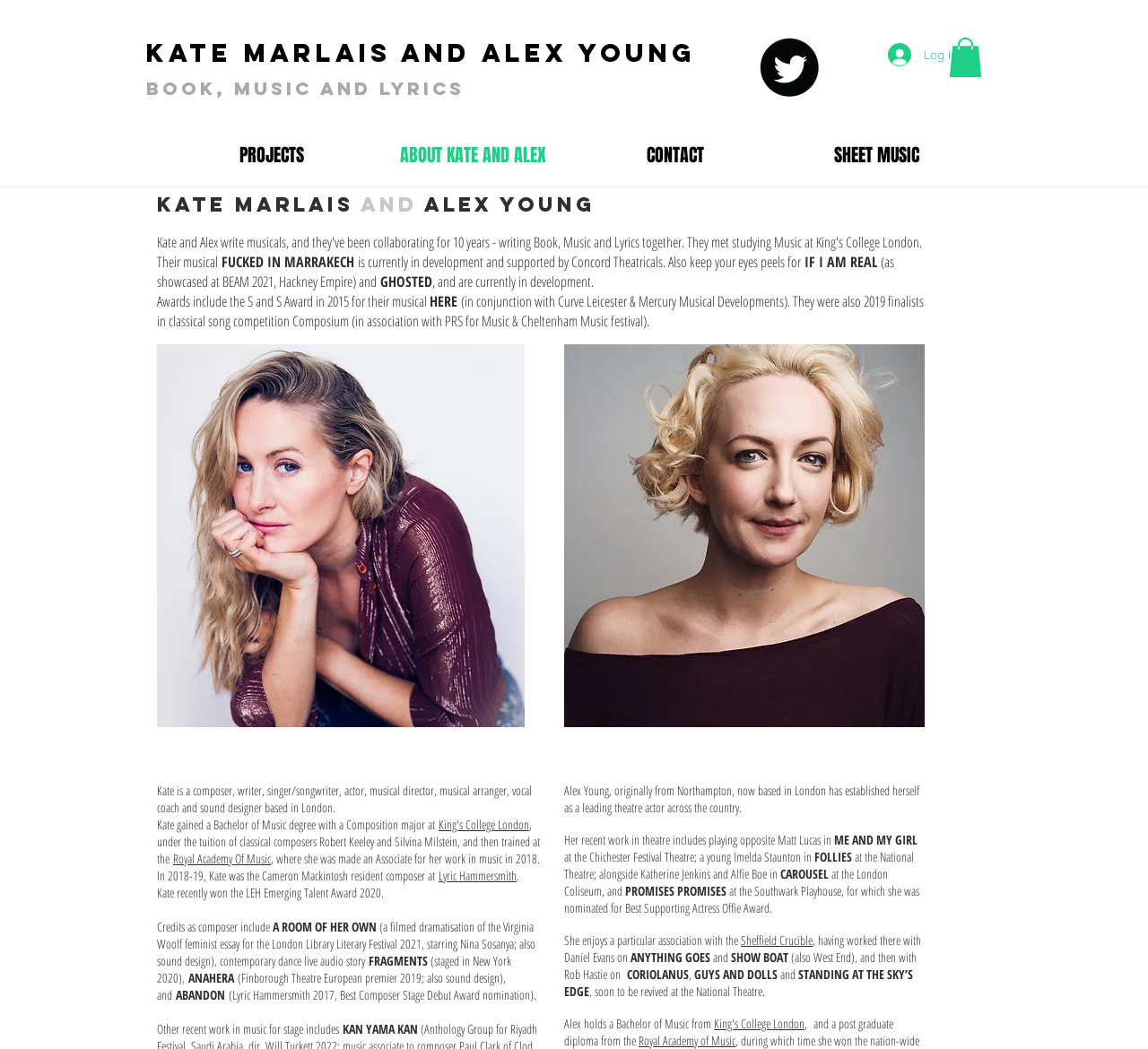What award did Kate recently win?
Using the image as a reference, give a one-word or short phrase answer.

LEH Emerging Talent Award 2020